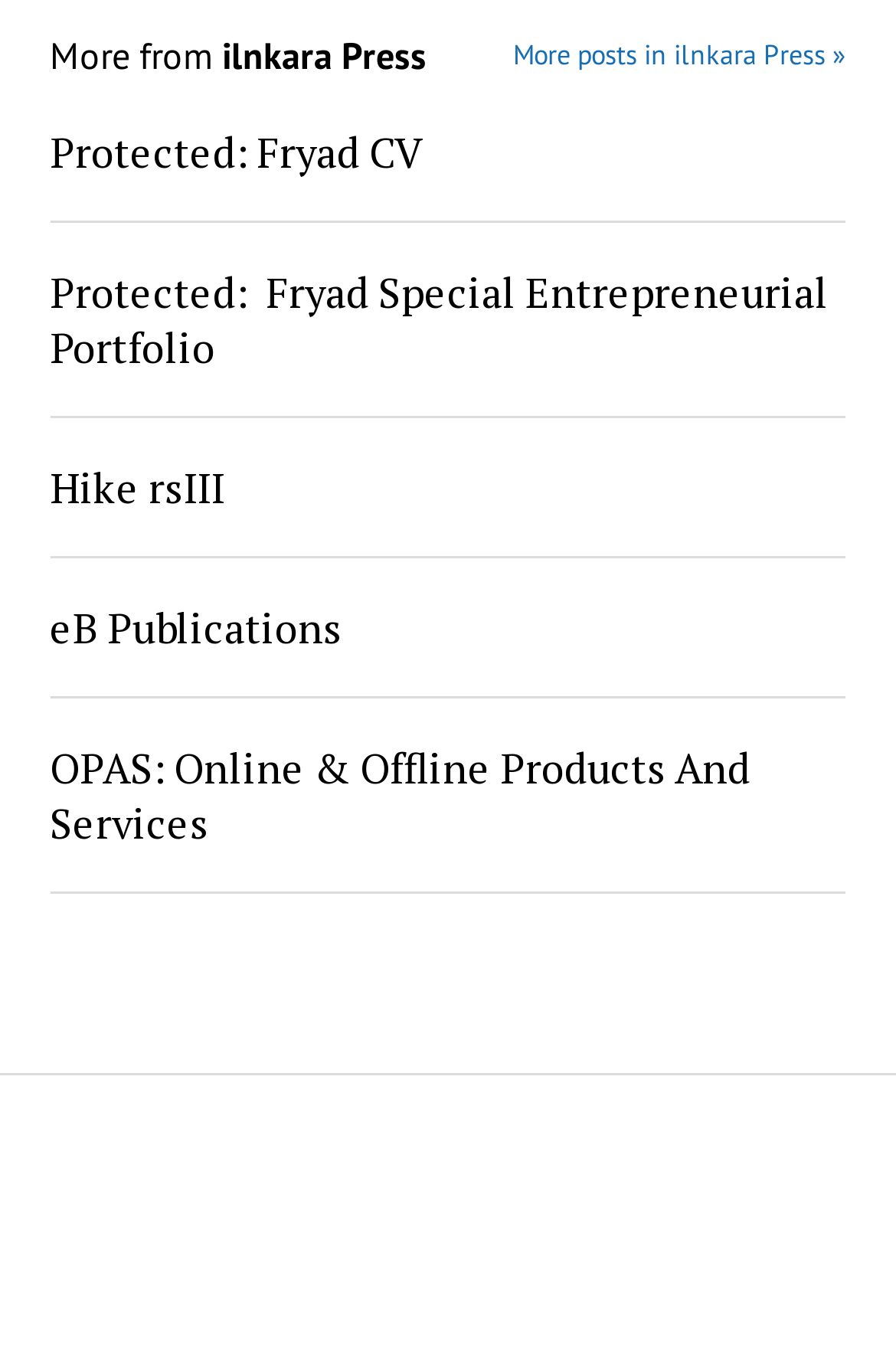How many protected links are there?
Based on the image, respond with a single word or phrase.

2